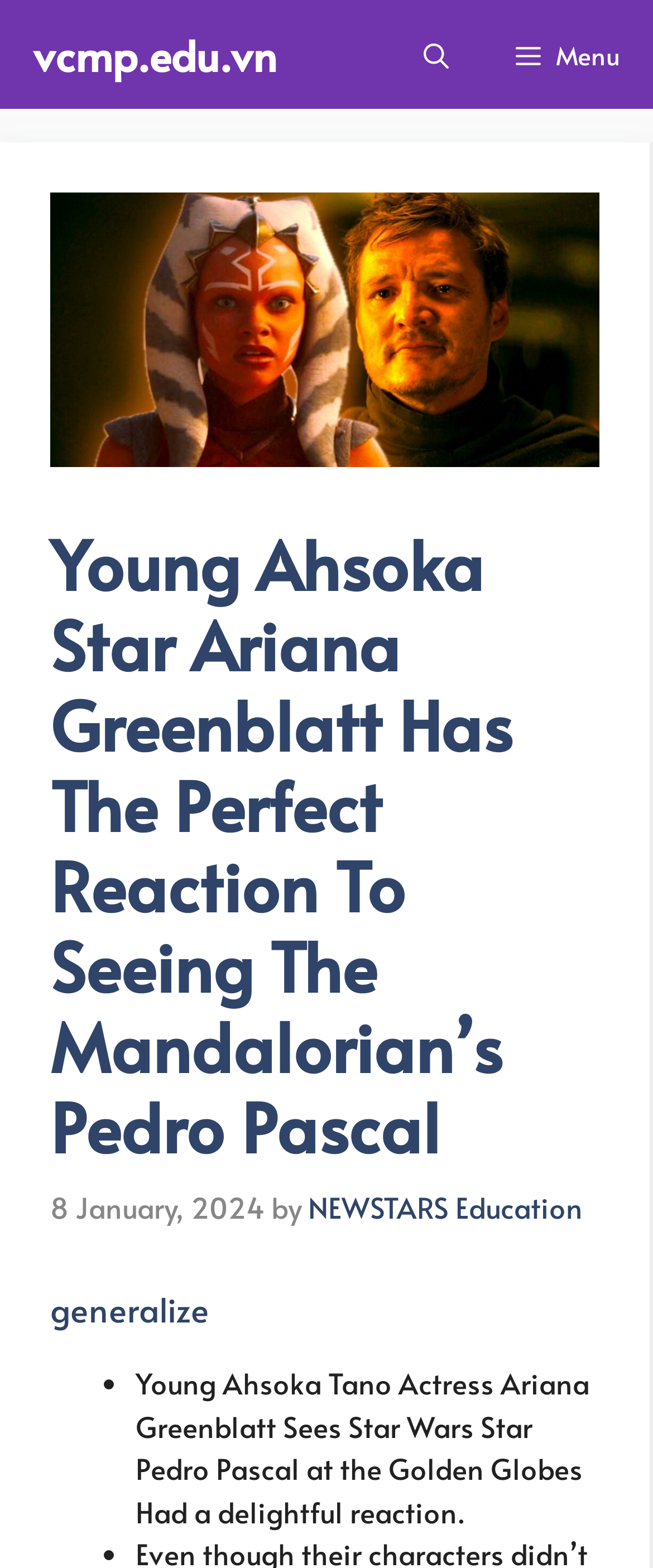Reply to the question with a brief word or phrase: What is the date of the article?

8 January, 2024